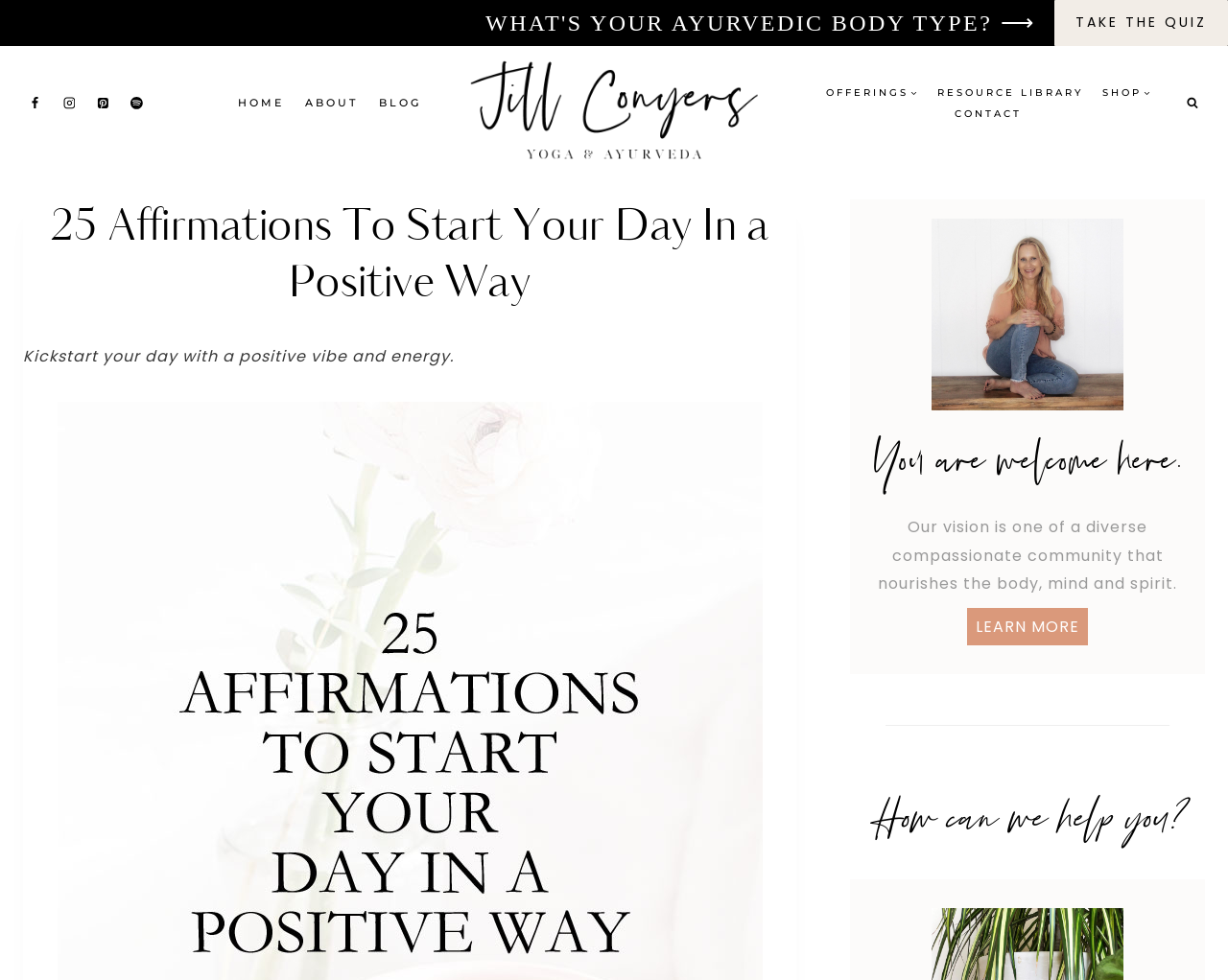Given the description: "Resource Library", determine the bounding box coordinates of the UI element. The coordinates should be formatted as four float numbers between 0 and 1, [left, top, right, bottom].

[0.755, 0.084, 0.889, 0.105]